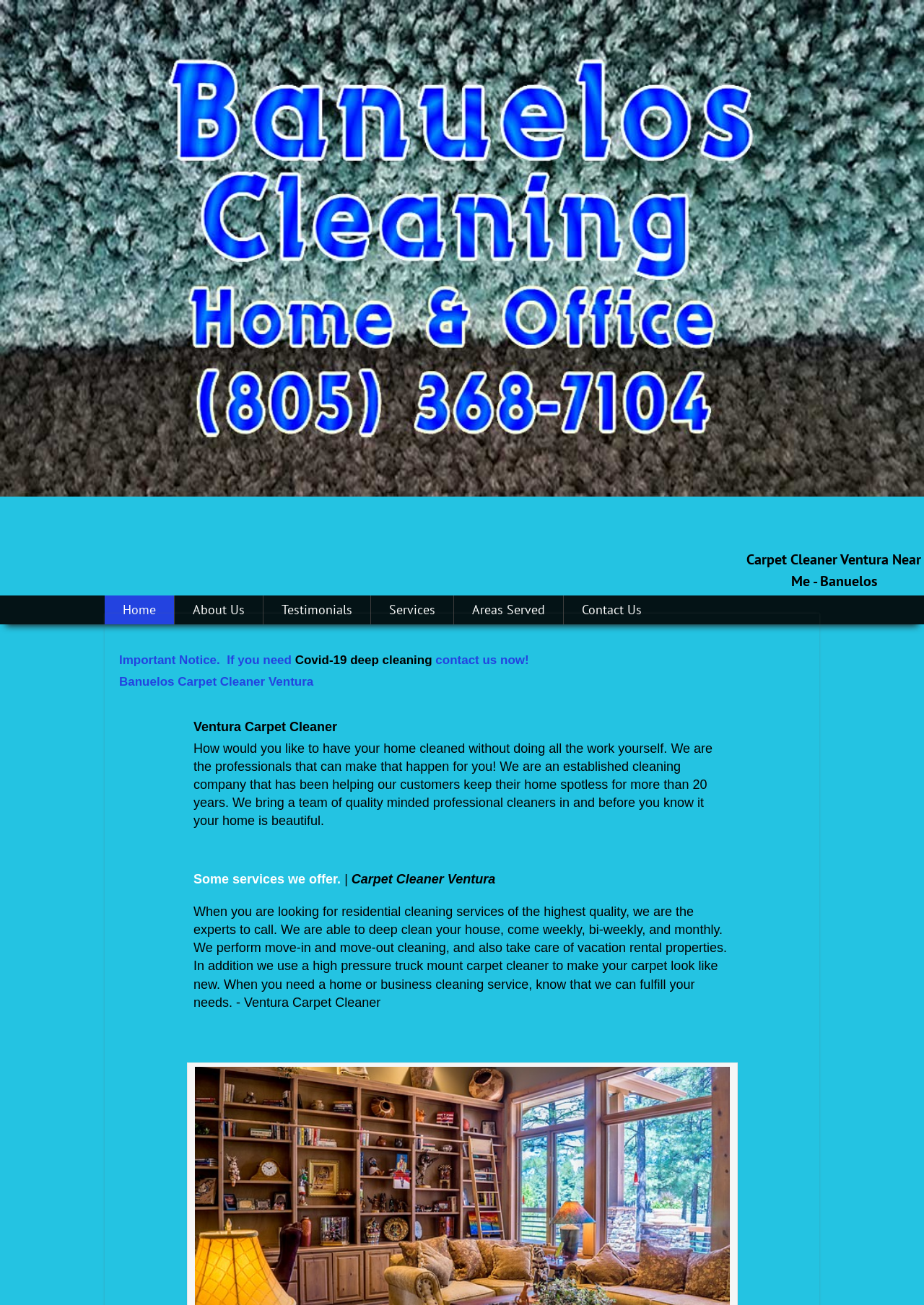Determine the bounding box coordinates for the area you should click to complete the following instruction: "Explore Carpet Cleaner Ventura services".

[0.38, 0.668, 0.536, 0.679]